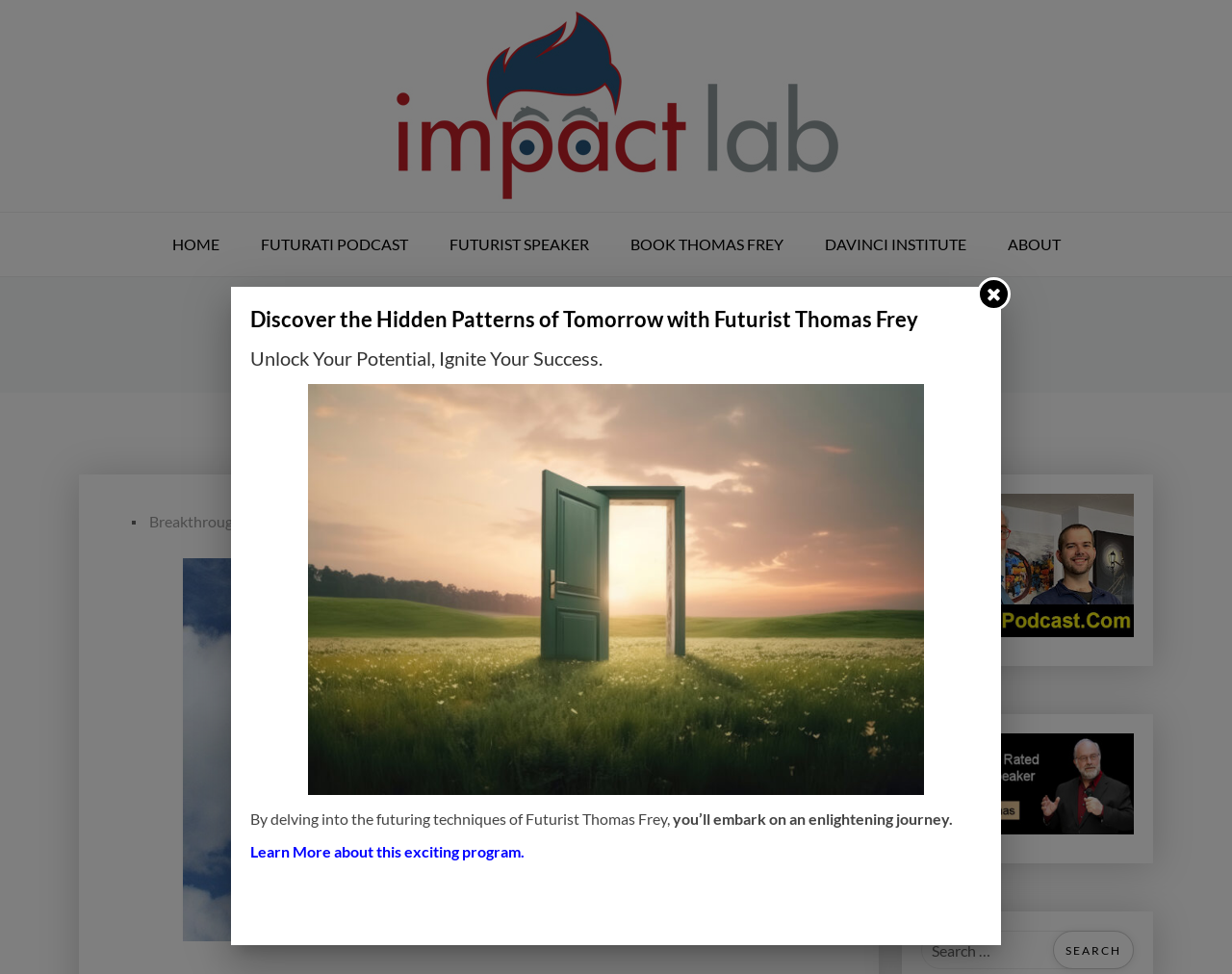Present a detailed account of what is displayed on the webpage.

The webpage appears to be a blog or article page from the "Impact Lab" website, with a focus on futurism and technology. At the top of the page, there is a navigation menu with links to various sections of the website, including "HOME", "FUTURATI PODCAST", "FUTURIST SPEAKER", "BOOK THOMAS FREY", "DAVINCI INSTITUTE", and "ABOUT".

Below the navigation menu, there is a large heading that reads "APPLE NOW MONETIZING PIRATED CONTENT". To the right of this heading, there is a link to "IMPACT LAB" and a small image with the same label.

The main content of the page is divided into two columns. The left column contains a series of links to different categories, including "Breakthrough Thinking", "Crazy Stuff", "Current Events", "Entertainment", "Historical Perspectives", and "Music". Each of these links is followed by a comma, indicating that they are part of a list.

The right column contains a large block of text that appears to be the main article content. The text is divided into several paragraphs, with headings and subheadings that are not explicitly labeled as such. The article discusses Apple's monetization of pirated content and its implications.

Below the article content, there is a section with three links: "Thomas Frey Futurist Futurati Podcasts", "Book Thomas Frey Futurist", and a search box with a "Search" button. Each of the links has a corresponding image.

At the bottom of the page, there are several static text elements that appear to be promotional or descriptive in nature. These include a tagline that reads "Discover the Hidden Patterns of Tomorrow with Futurist Thomas Frey" and a call to action that encourages visitors to "Learn More about this exciting program."